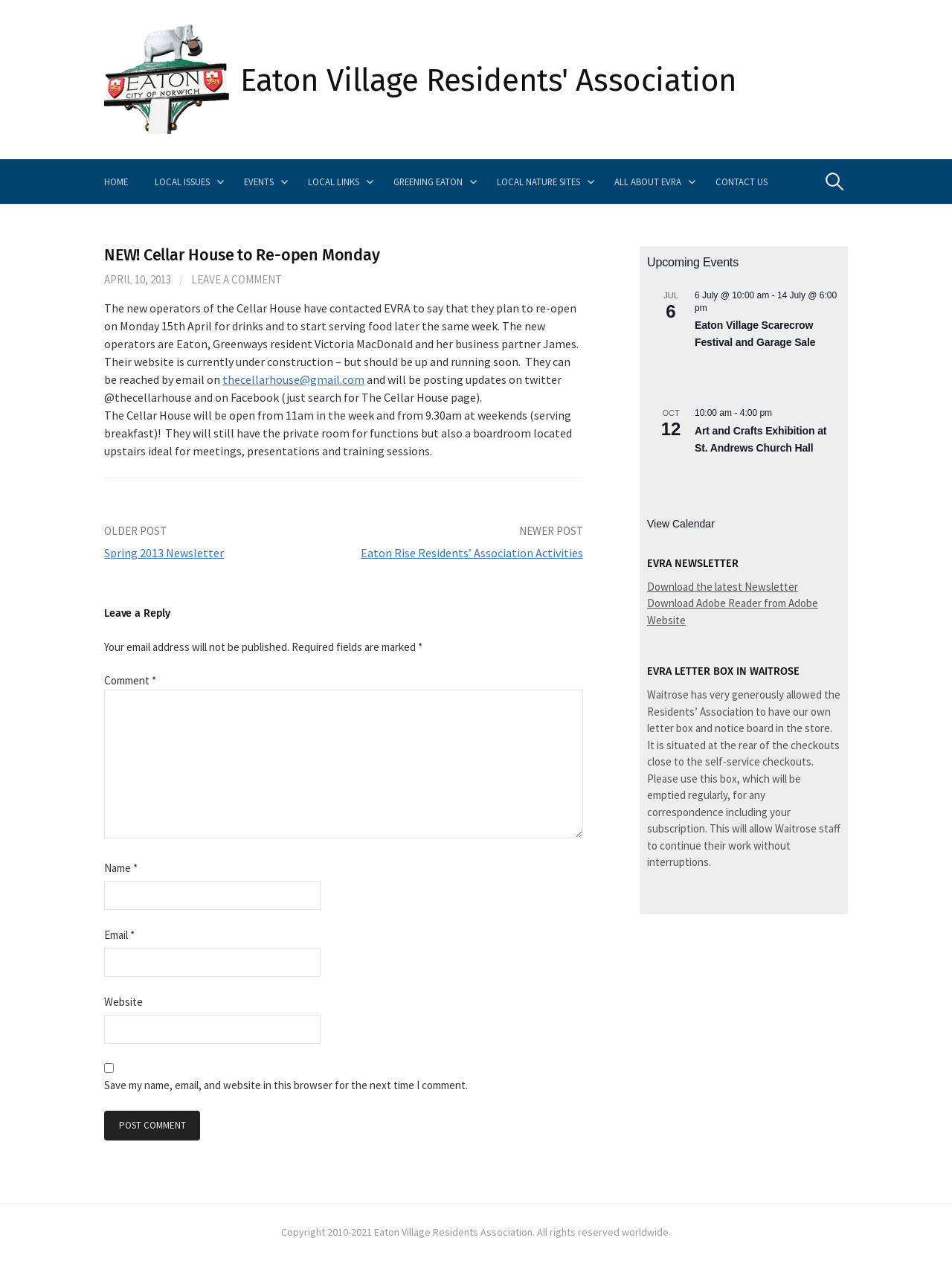Pinpoint the bounding box coordinates of the element that must be clicked to accomplish the following instruction: "View Calendar". The coordinates should be in the format of four float numbers between 0 and 1, i.e., [left, top, right, bottom].

[0.68, 0.411, 0.751, 0.421]